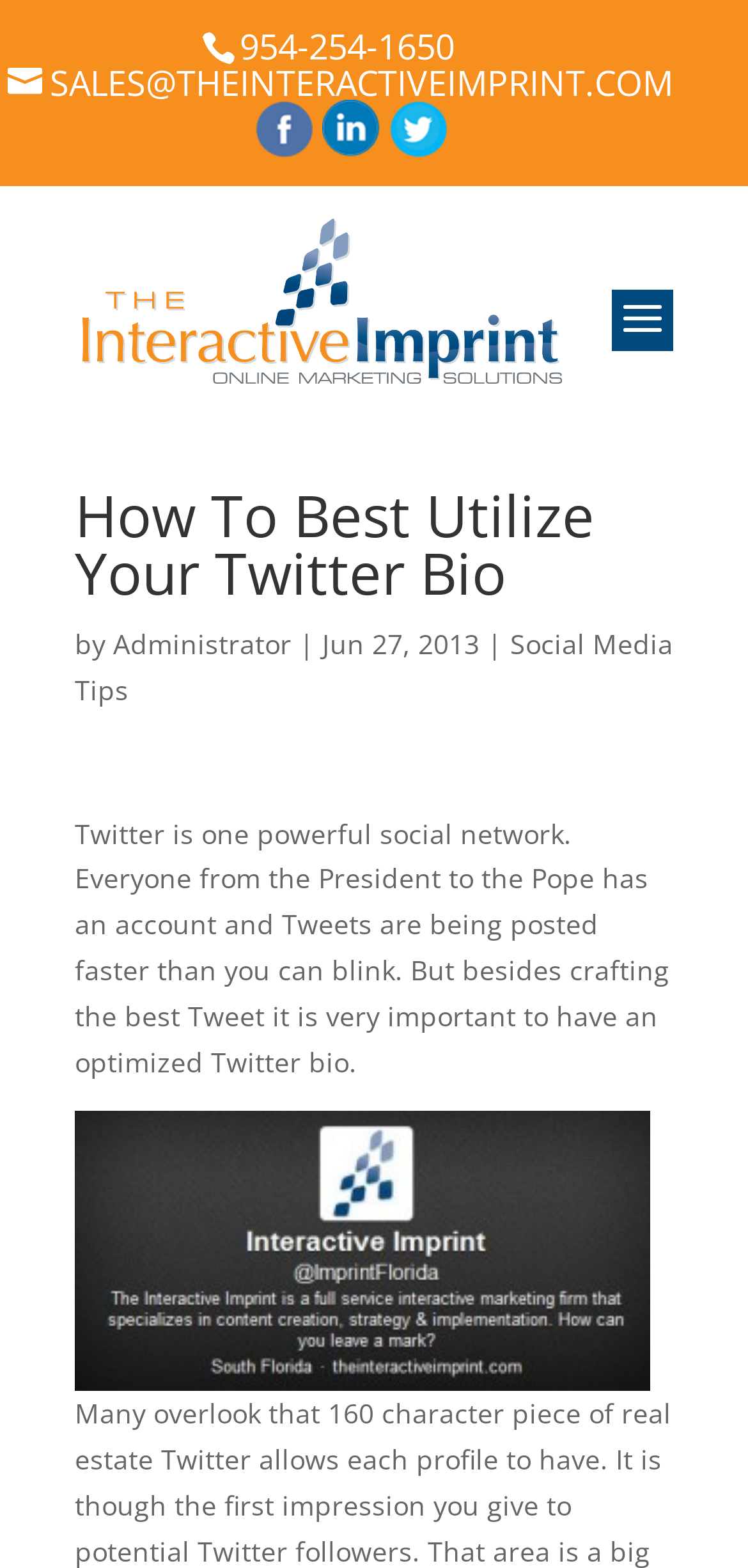Determine the bounding box coordinates of the clickable area required to perform the following instruction: "visit facebook page". The coordinates should be represented as four float numbers between 0 and 1: [left, top, right, bottom].

[0.34, 0.076, 0.417, 0.106]